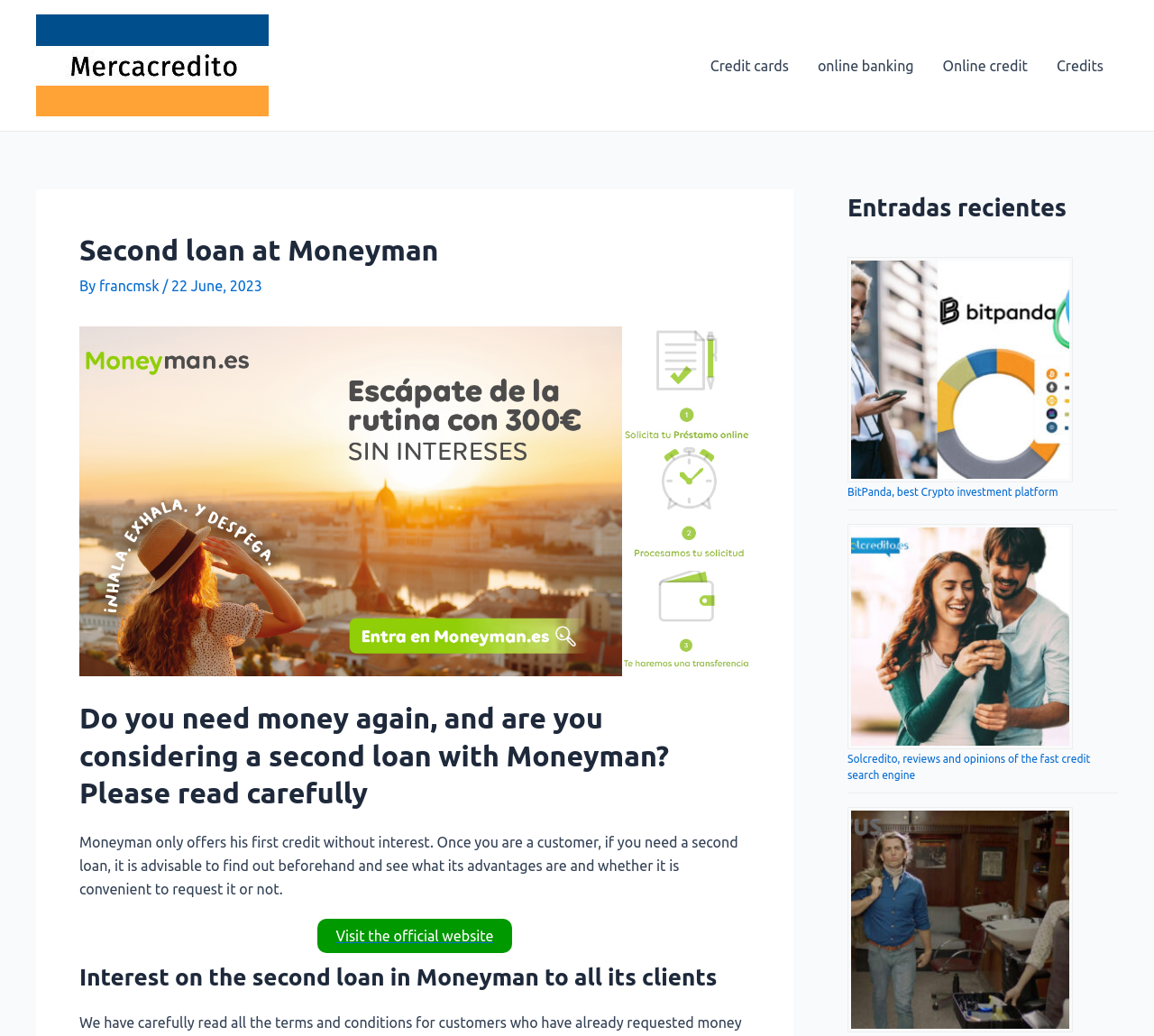Using details from the image, please answer the following question comprehensively:
What is the name of the company offering the second loan?

The name of the company offering the second loan is Moneyman, which can be found in the heading 'Second loan at Moneyman' and also in the image description 'Moneyman Spain, reviews and opinions'.